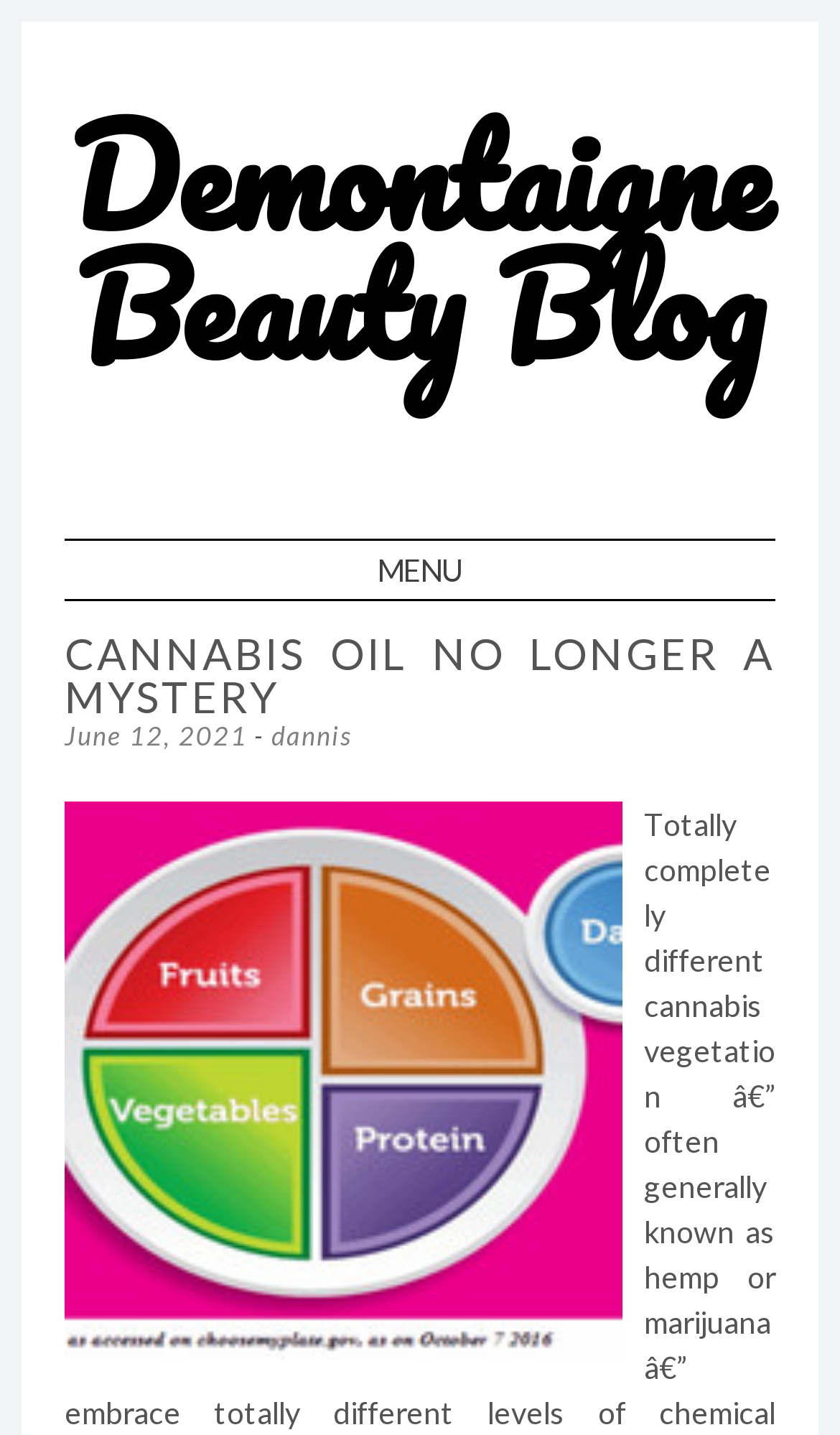What is the theme of the image on the webpage?
Provide a concise answer using a single word or phrase based on the image.

Health and wellness